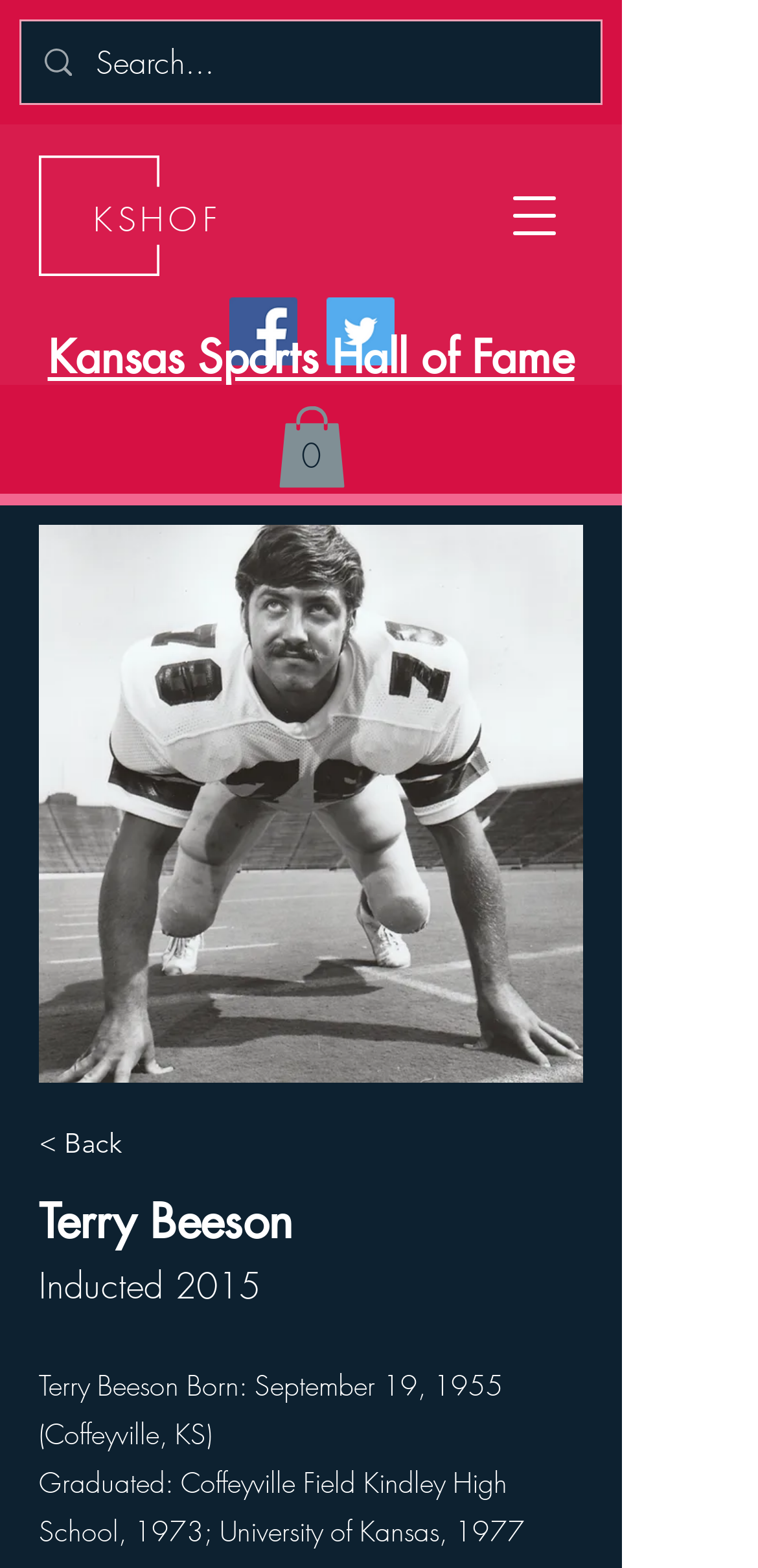Provide the bounding box coordinates for the specified HTML element described in this description: "aria-label="Twitter"". The coordinates should be four float numbers ranging from 0 to 1, in the format [left, top, right, bottom].

[0.431, 0.19, 0.521, 0.233]